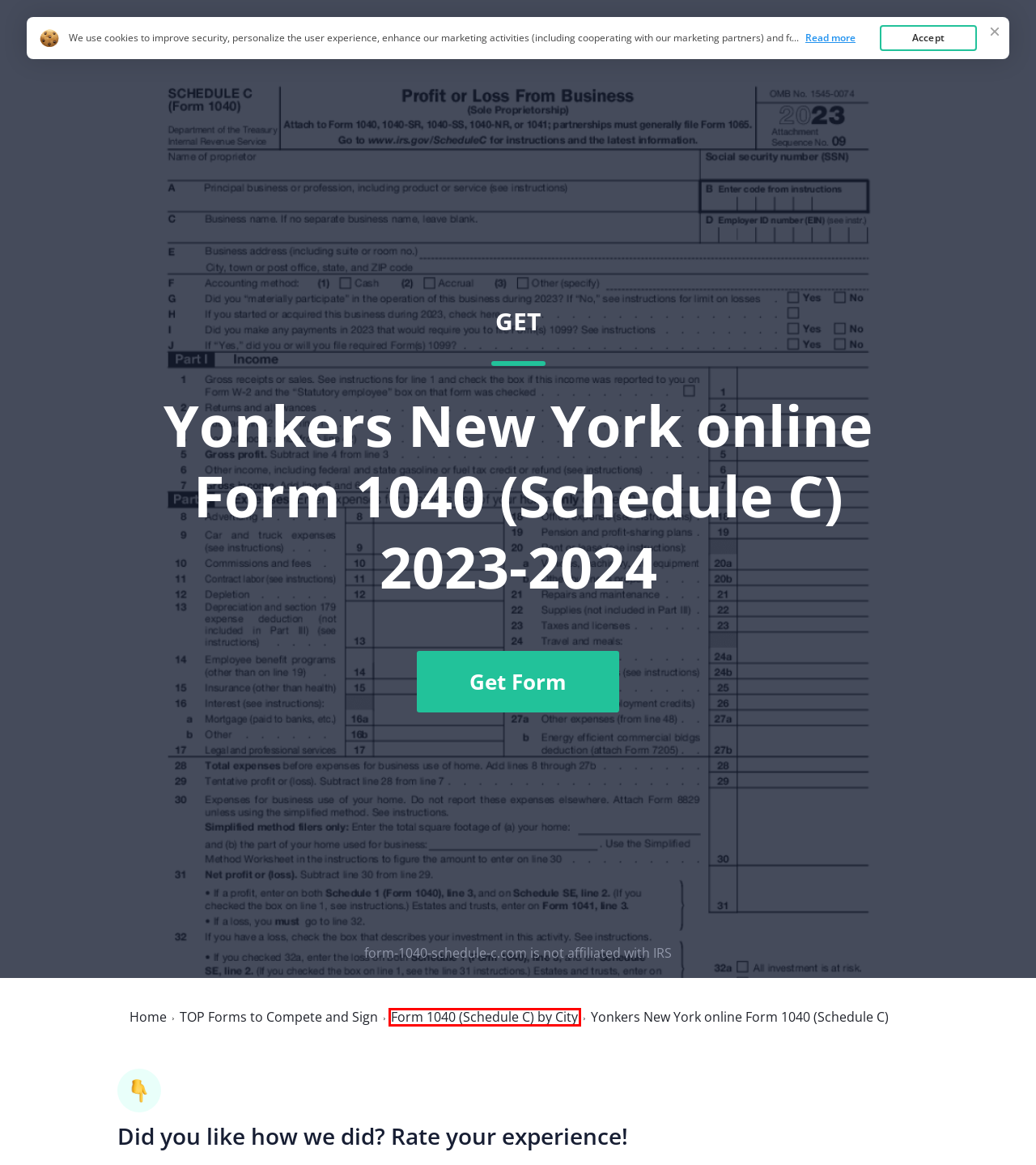Examine the screenshot of a webpage with a red bounding box around a specific UI element. Identify which webpage description best matches the new webpage that appears after clicking the element in the red bounding box. Here are the candidates:
A. PRIVACY NOTICE
B. Schedule C - Printable & Fillable Sample in PDF
C. Workflow Solutions by Use Case | airSlate
D. Possible Form 1040 (Schedule C) Modifications
E. DMCA
F. PATENTS
G. Find Form 1040 (Schedule C) for Exact City
H. TERMS OF SERVICE

G